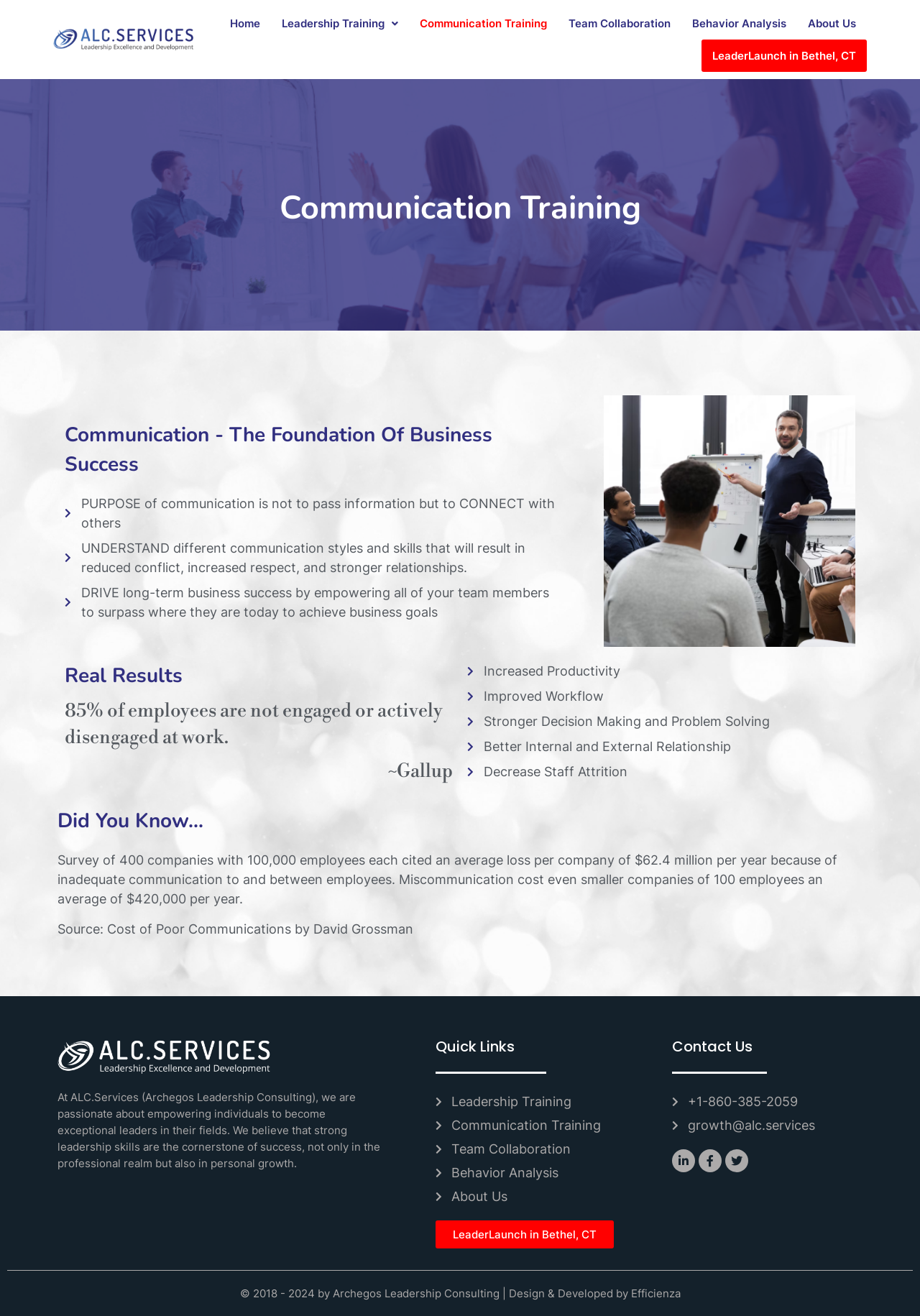Can you find the bounding box coordinates for the element to click on to achieve the instruction: "Click on LeaderLaunch in Bethel, CT"?

[0.762, 0.03, 0.942, 0.055]